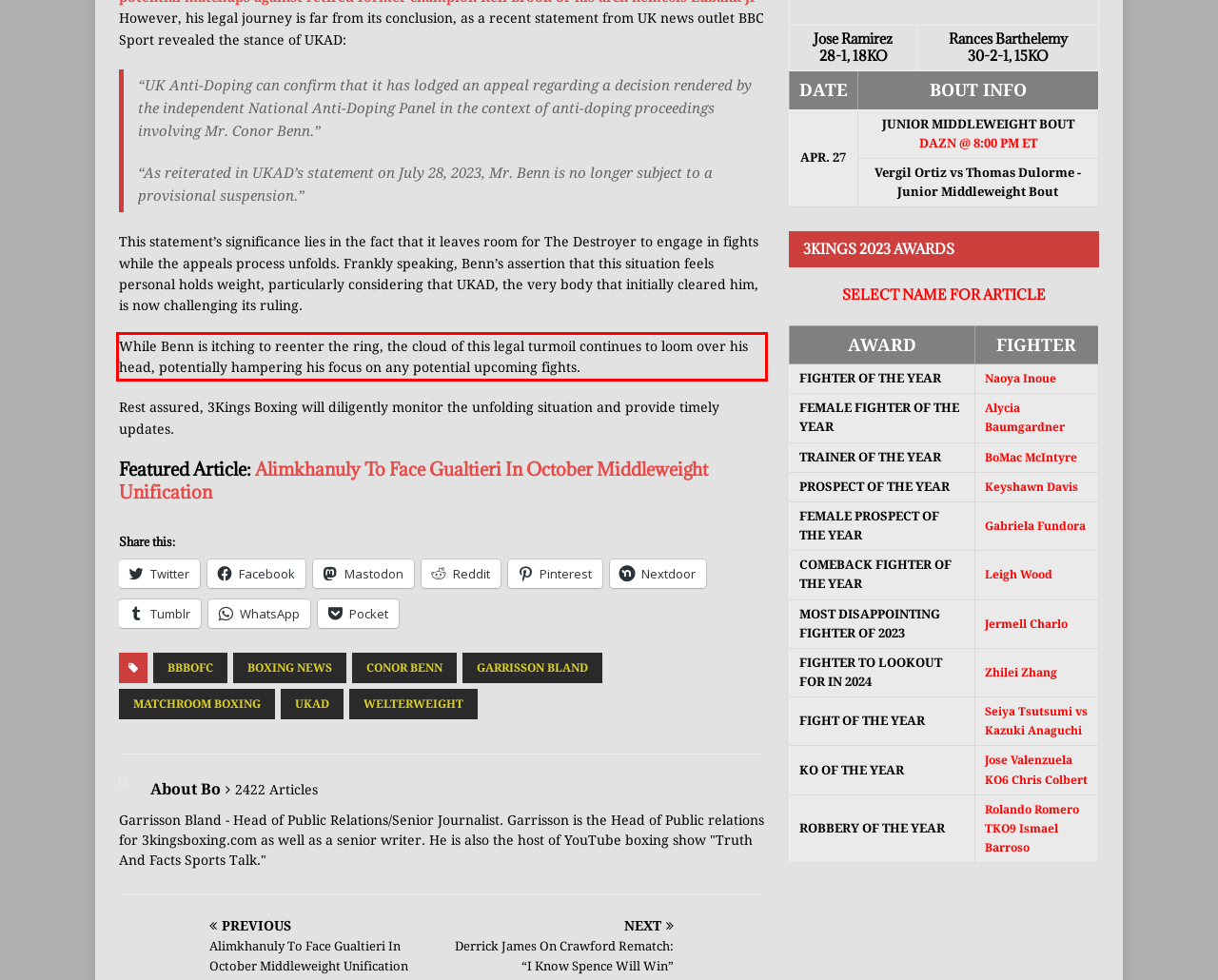Using the provided webpage screenshot, recognize the text content in the area marked by the red bounding box.

While Benn is itching to reenter the ring, the cloud of this legal turmoil continues to loom over his head, potentially hampering his focus on any potential upcoming fights.